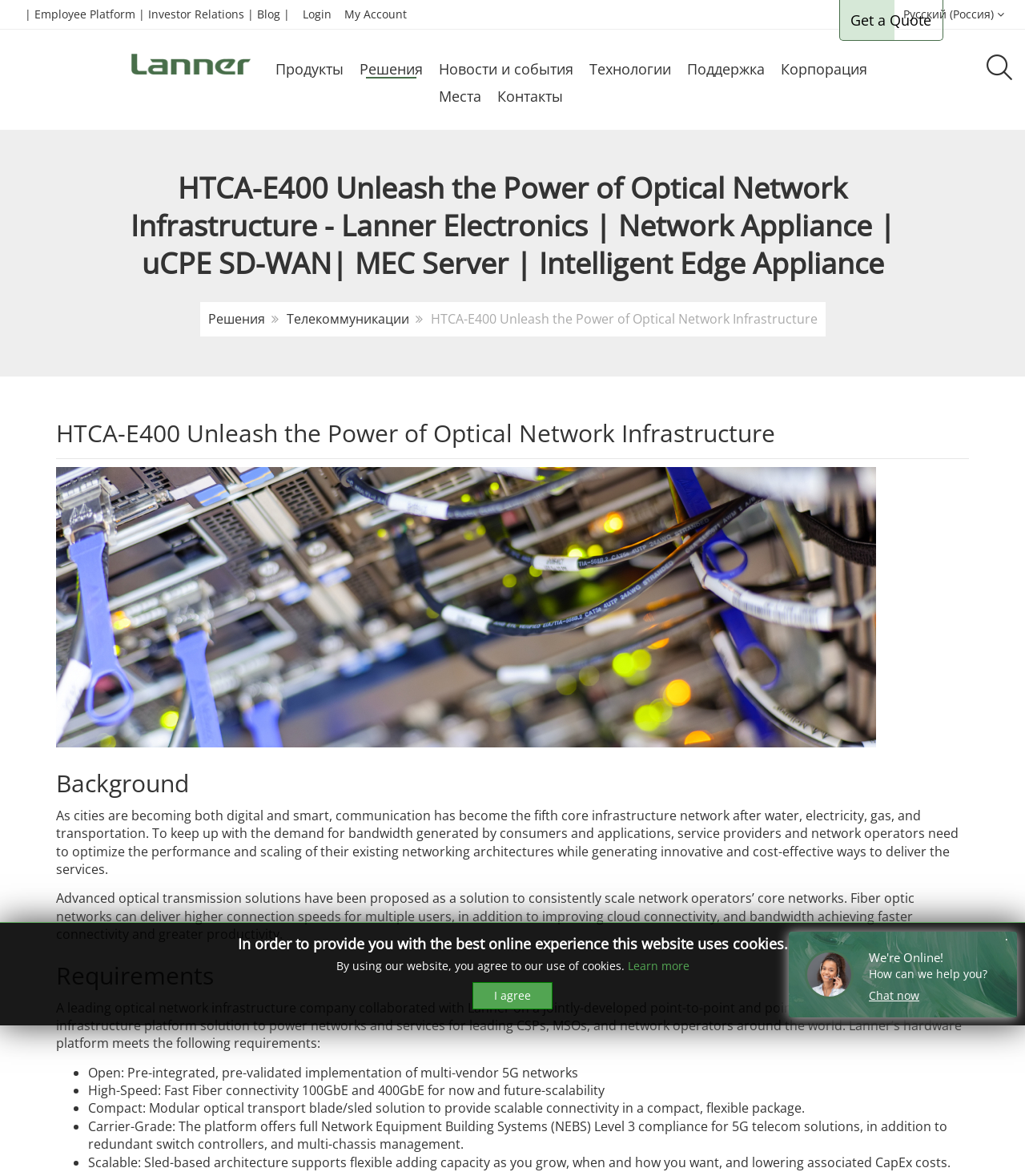Determine the bounding box coordinates for the HTML element described here: "Scroll to Top".

[0.875, 0.892, 0.977, 0.926]